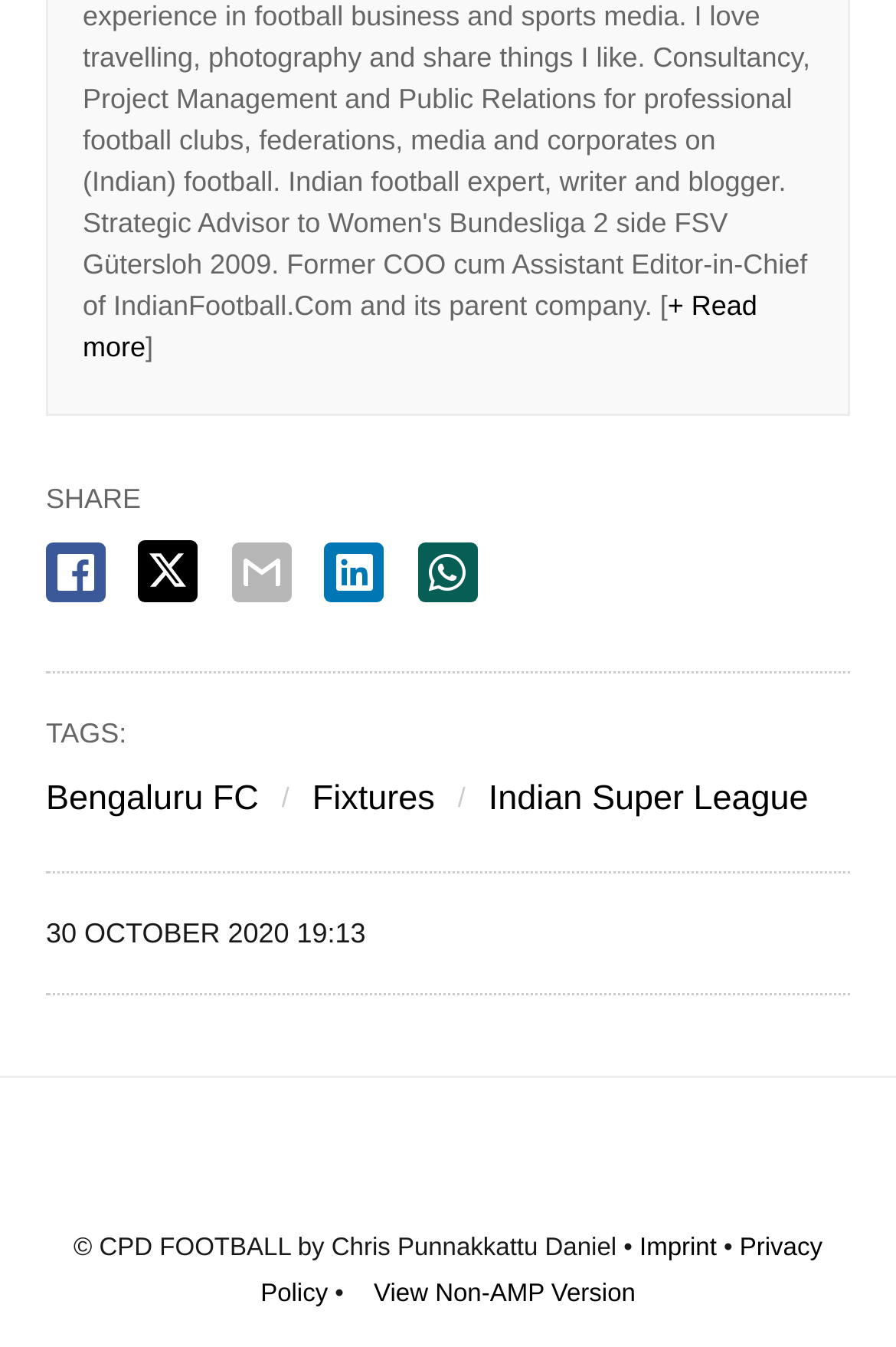Find the bounding box coordinates of the area to click in order to follow the instruction: "Visit the imprint page".

[0.714, 0.917, 0.8, 0.937]